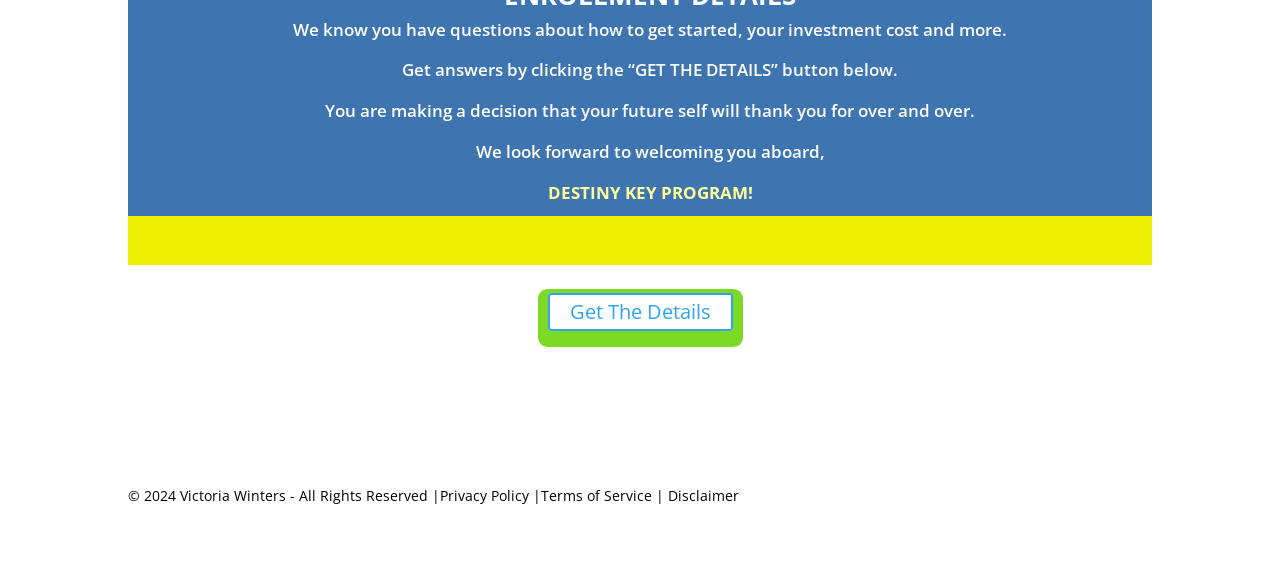What is the author's name mentioned? Using the information from the screenshot, answer with a single word or phrase.

Victoria Winters